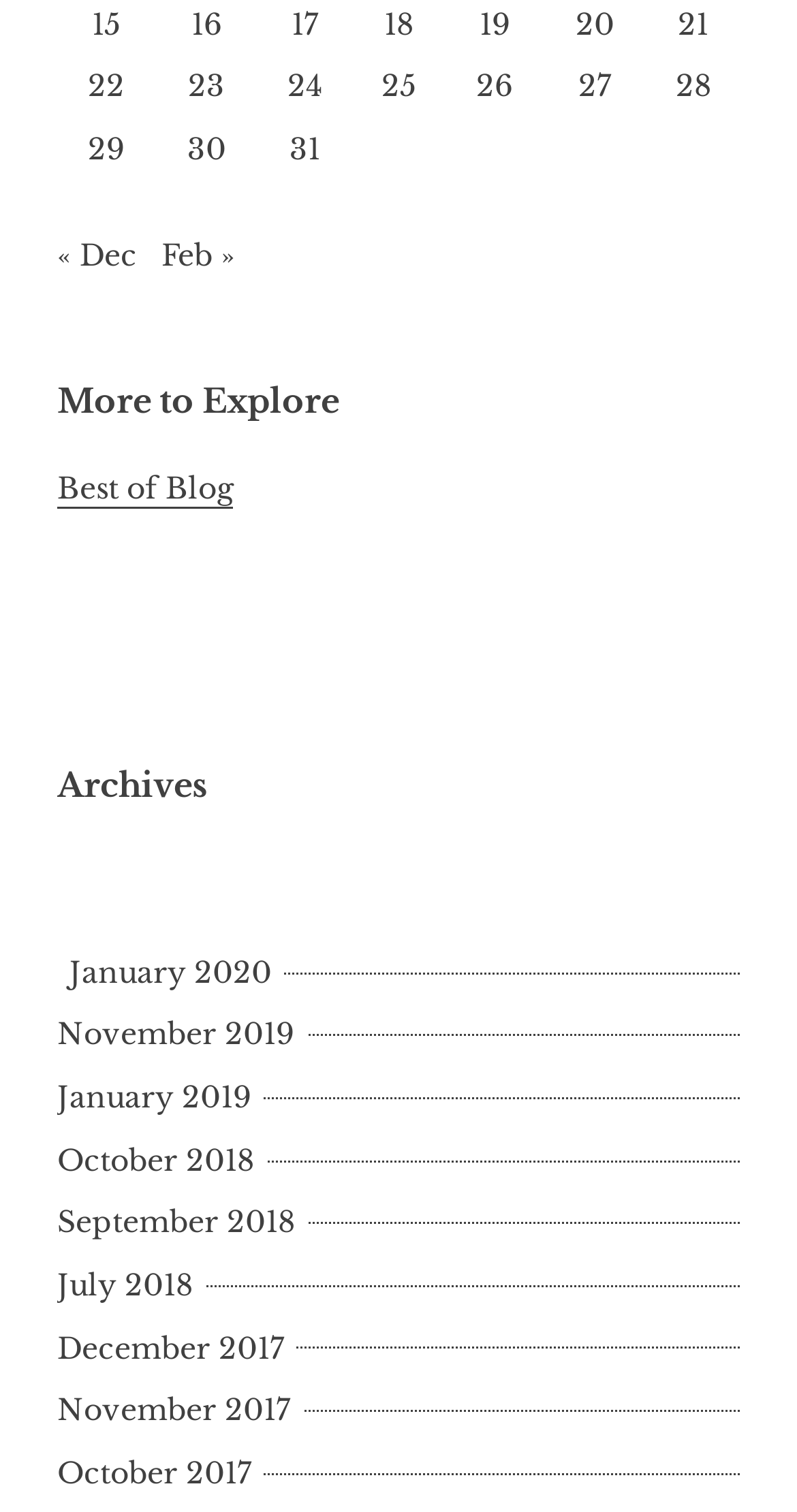How many posts were published on January 23, 2007?
Answer the question with a detailed explanation, including all necessary information.

I found a gridcell with the text 'Posts published on January 23, 2007' and a link with the same text, which suggests that there is one post published on that date.